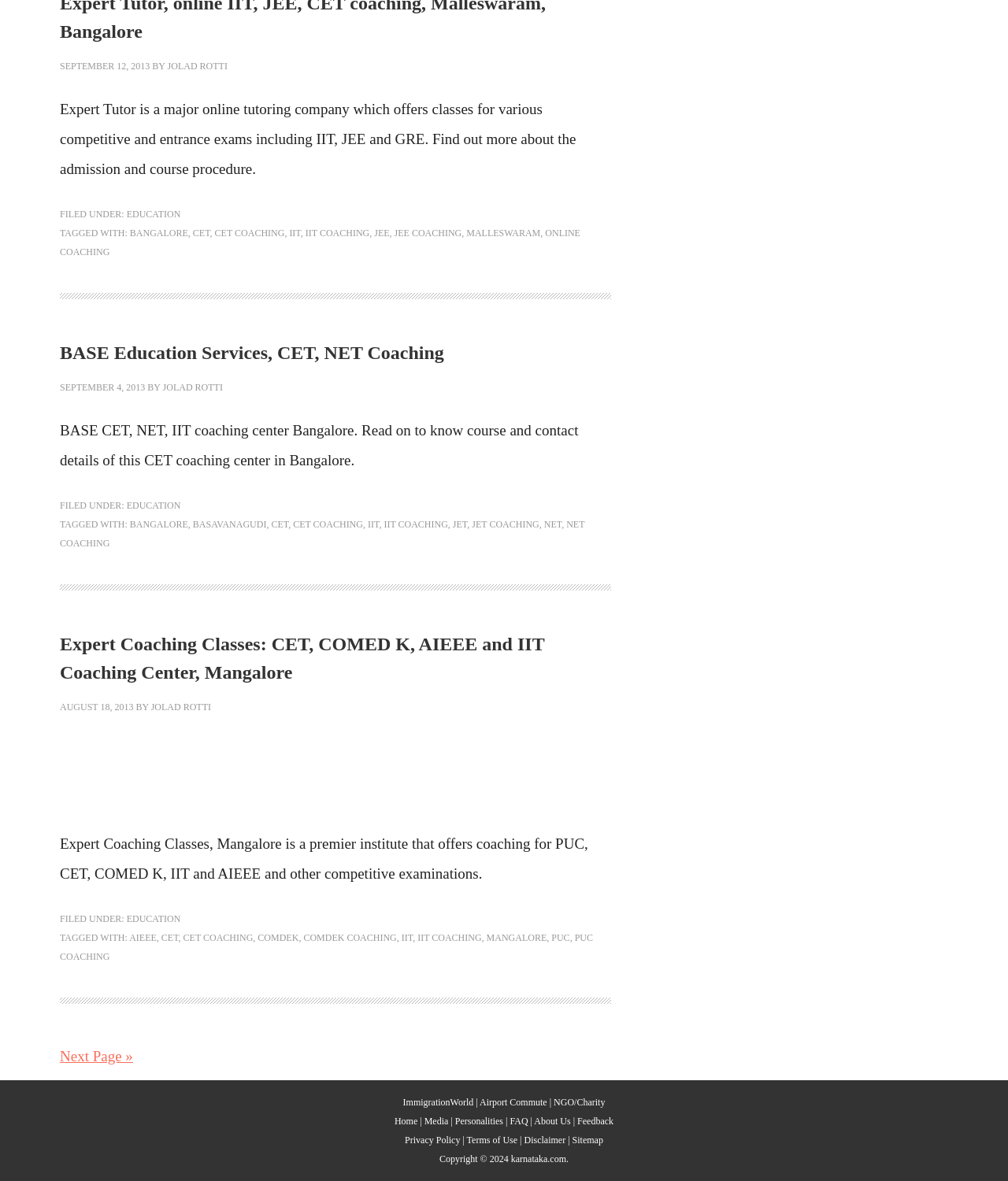Find the bounding box coordinates of the clickable area required to complete the following action: "visit ImmigrationWorld".

[0.4, 0.928, 0.47, 0.938]